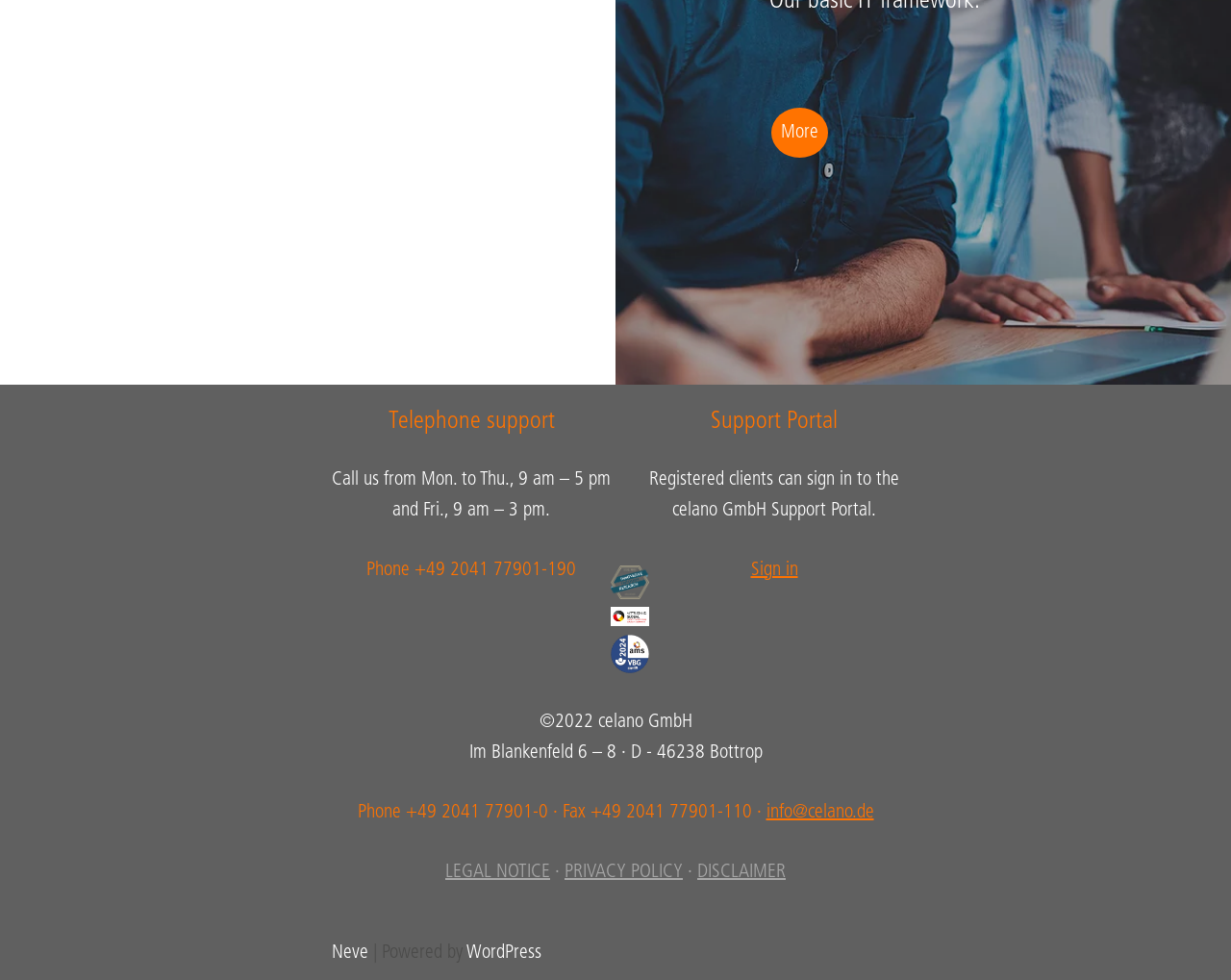Find the bounding box coordinates for the UI element whose description is: "DISCLAIMER". The coordinates should be four float numbers between 0 and 1, in the format [left, top, right, bottom].

[0.566, 0.88, 0.638, 0.9]